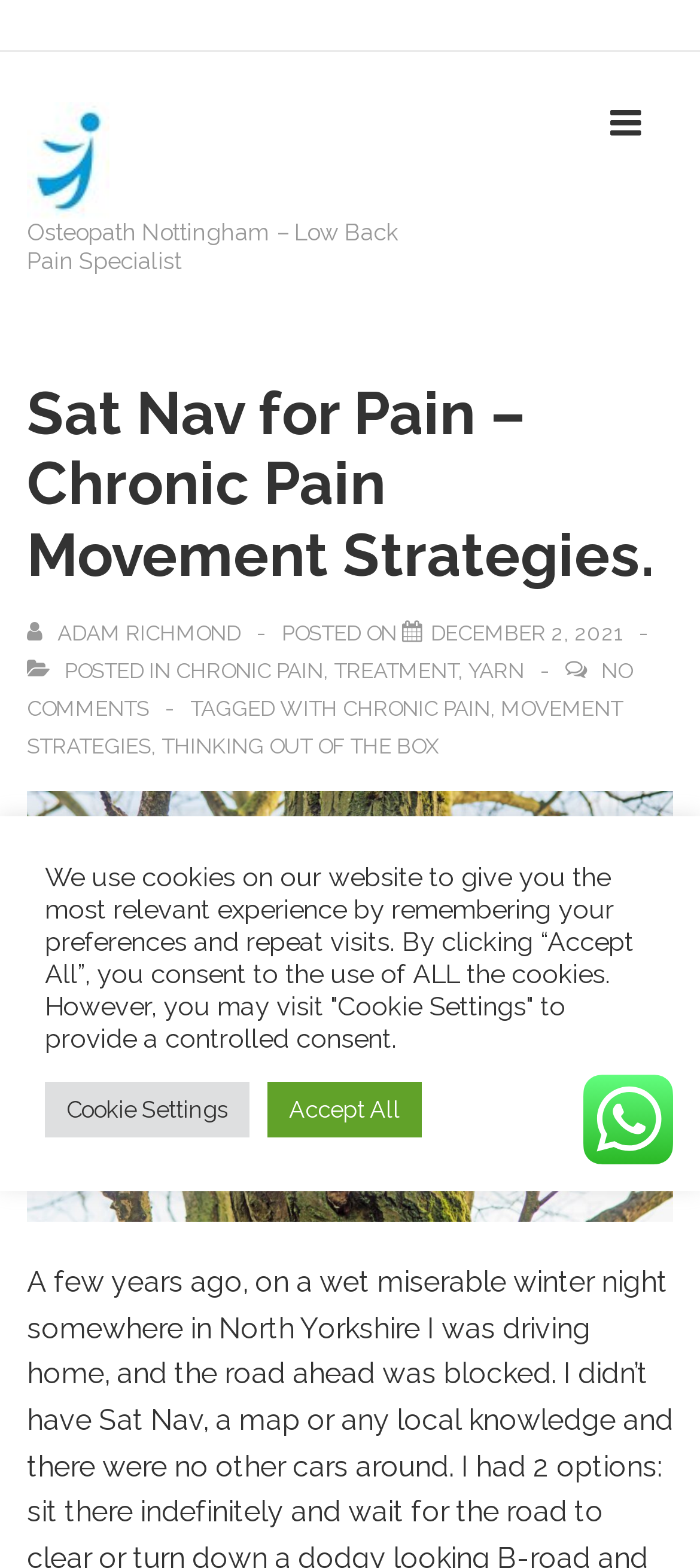Find the bounding box coordinates of the clickable element required to execute the following instruction: "Read the post by Adam Richmond". Provide the coordinates as four float numbers between 0 and 1, i.e., [left, top, right, bottom].

[0.038, 0.396, 0.351, 0.412]